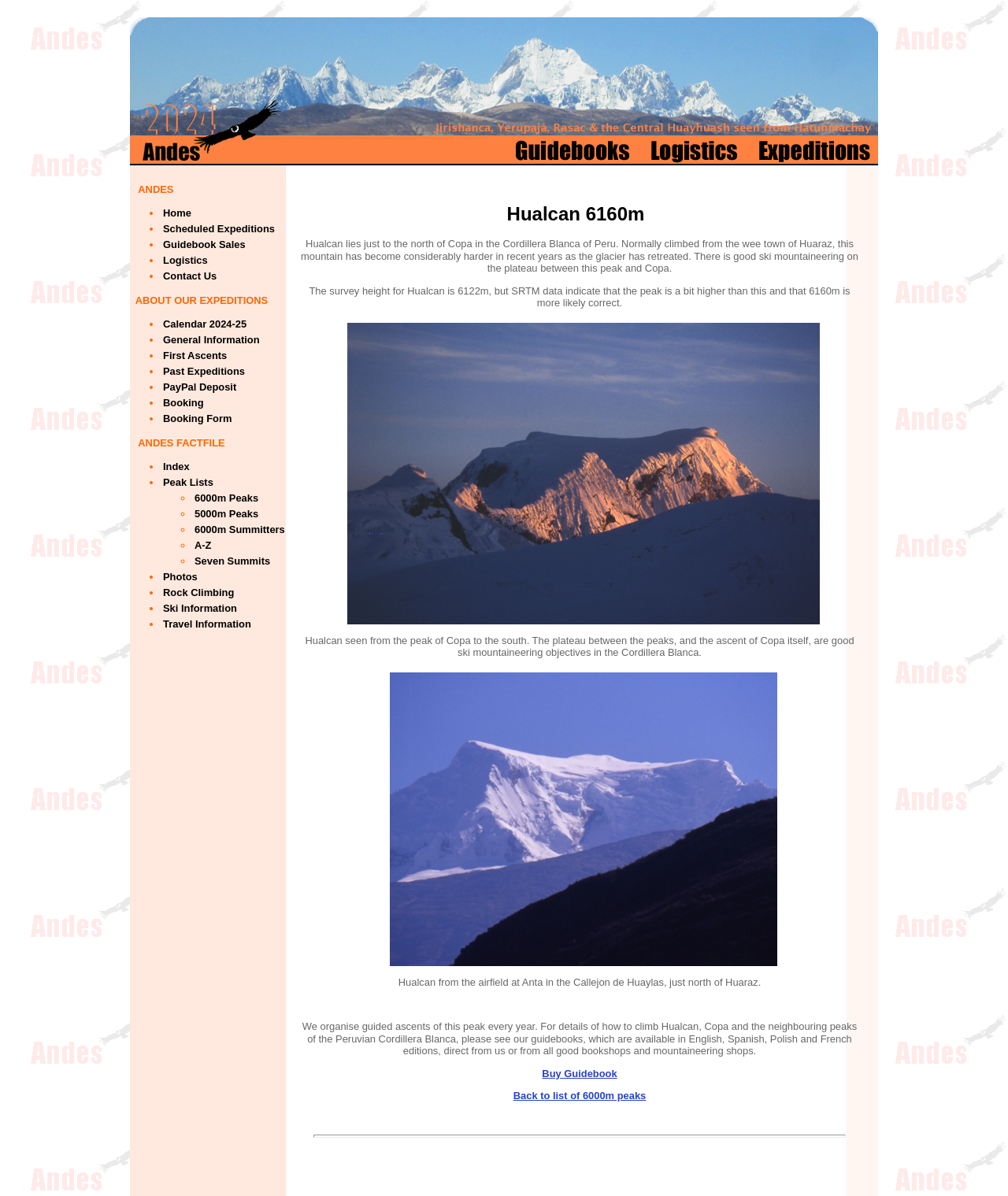Write a detailed summary of the webpage, including text, images, and layout.

The webpage is about the Andes Website, which provides information on climbing, skiing, trekking, and guidebooks in South America. At the top, there is a heading that reads "Andes Website : Climbing, Skiing, Trekking and Guidebooks in South America". Below this, there is a list of links to different sections of the website, including "Home", "Scheduled Expeditions", "Guidebook Sales", "Logistics", and "Contact Us".

Further down, there is a section titled "ABOUT OUR EXPEDITIONS" with a list of links to more specific information, such as "Calendar 2024-25", "General Information", "First Ascents", and "Past Expeditions". This is followed by another section with links to "PayPal Deposit", "Booking", and "Booking Form".

On the right side of the page, there is a section titled "ANDES FACTFILE" with a list of links to different topics, including "Index", "Peak Lists", "6000m Peaks", "5000m Peaks", "6000m Summitters", "A-Z", and "Seven Summits".

The main content of the page is about Hualcan, a snow peak in the Cordillera Blanca of Peru. There is a heading that reads "Hualcan 6160m" and a paragraph of text that describes the mountain and its climbing conditions. Below this, there are two images of Hualcan, one seen from the peak of Copa to the south, and another from the airfield at Anta in the Calejon de Huaylas. The images are accompanied by captions that provide more information about the mountain.

At the bottom of the page, there is a section that promotes the website's guidebooks, which are available in different languages. There is also a link to "Buy Guidebook" and another link to "Back to list of 6000m peaks".